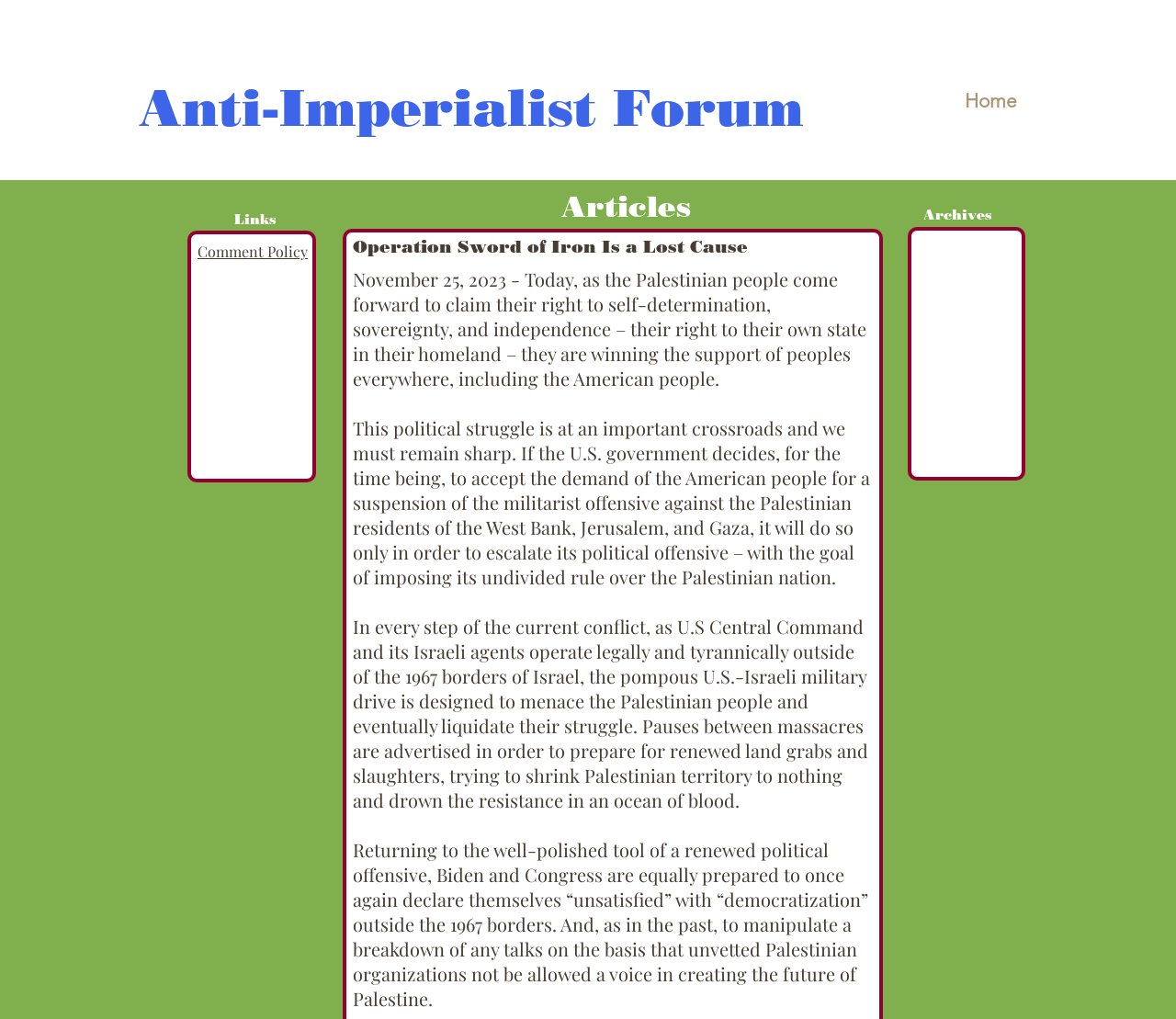From the element description: "Comment Policy", extract the bounding box coordinates of the UI element. The coordinates should be expressed as four float numbers between 0 and 1, in the order [left, top, right, bottom].

[0.164, 0.252, 0.258, 0.271]